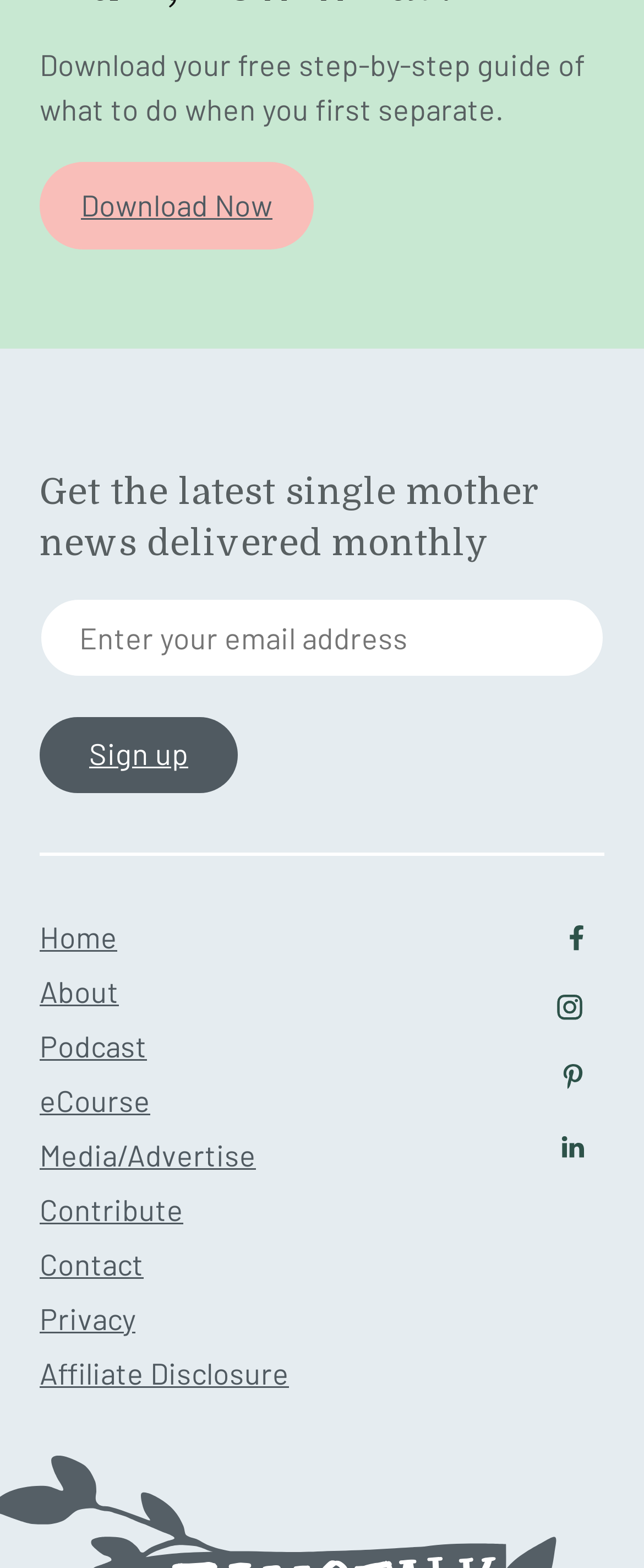Please identify the bounding box coordinates of the element that needs to be clicked to perform the following instruction: "Enter your email address".

[0.062, 0.382, 0.938, 0.432]